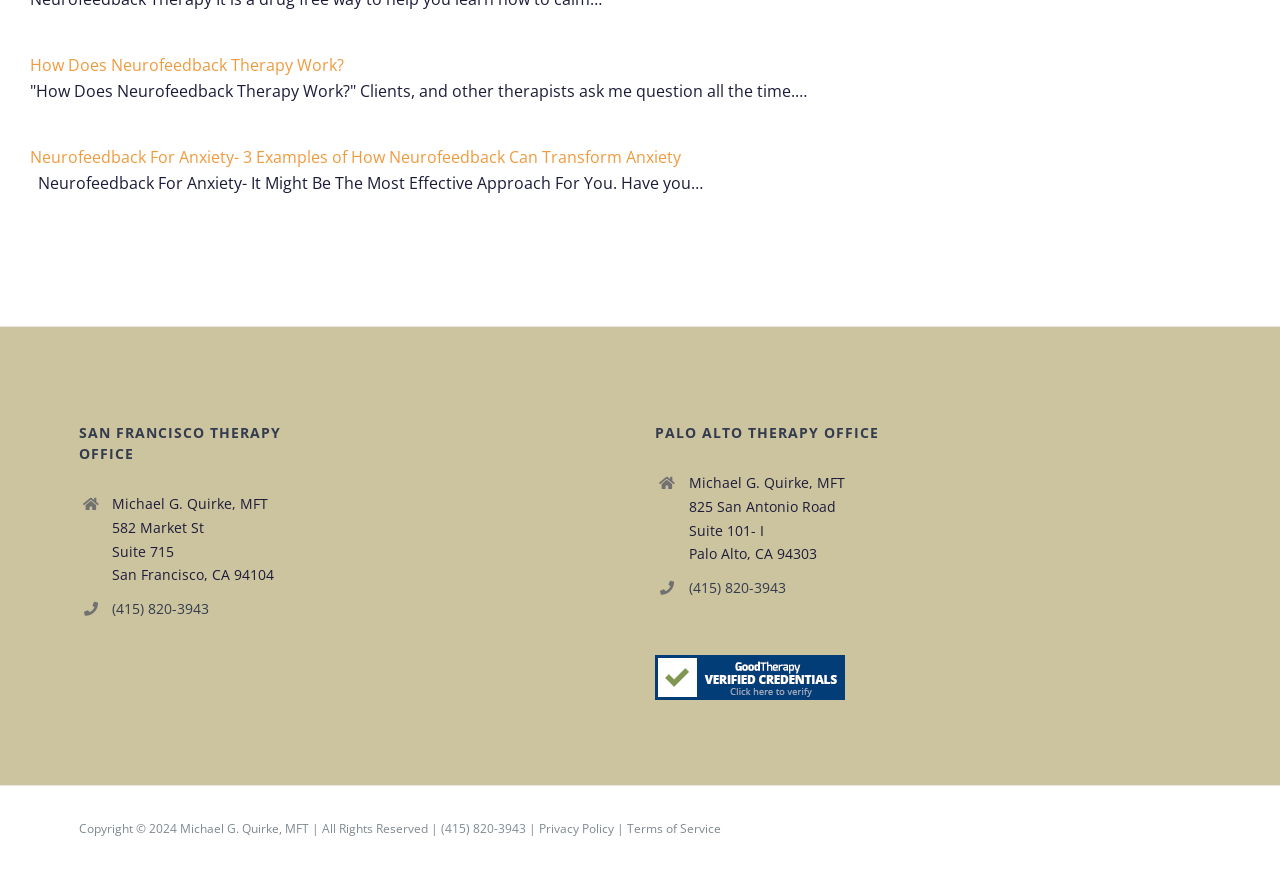Determine the bounding box coordinates of the section to be clicked to follow the instruction: "Learn about neurofeedback for anxiety". The coordinates should be given as four float numbers between 0 and 1, formatted as [left, top, right, bottom].

[0.023, 0.167, 0.532, 0.193]